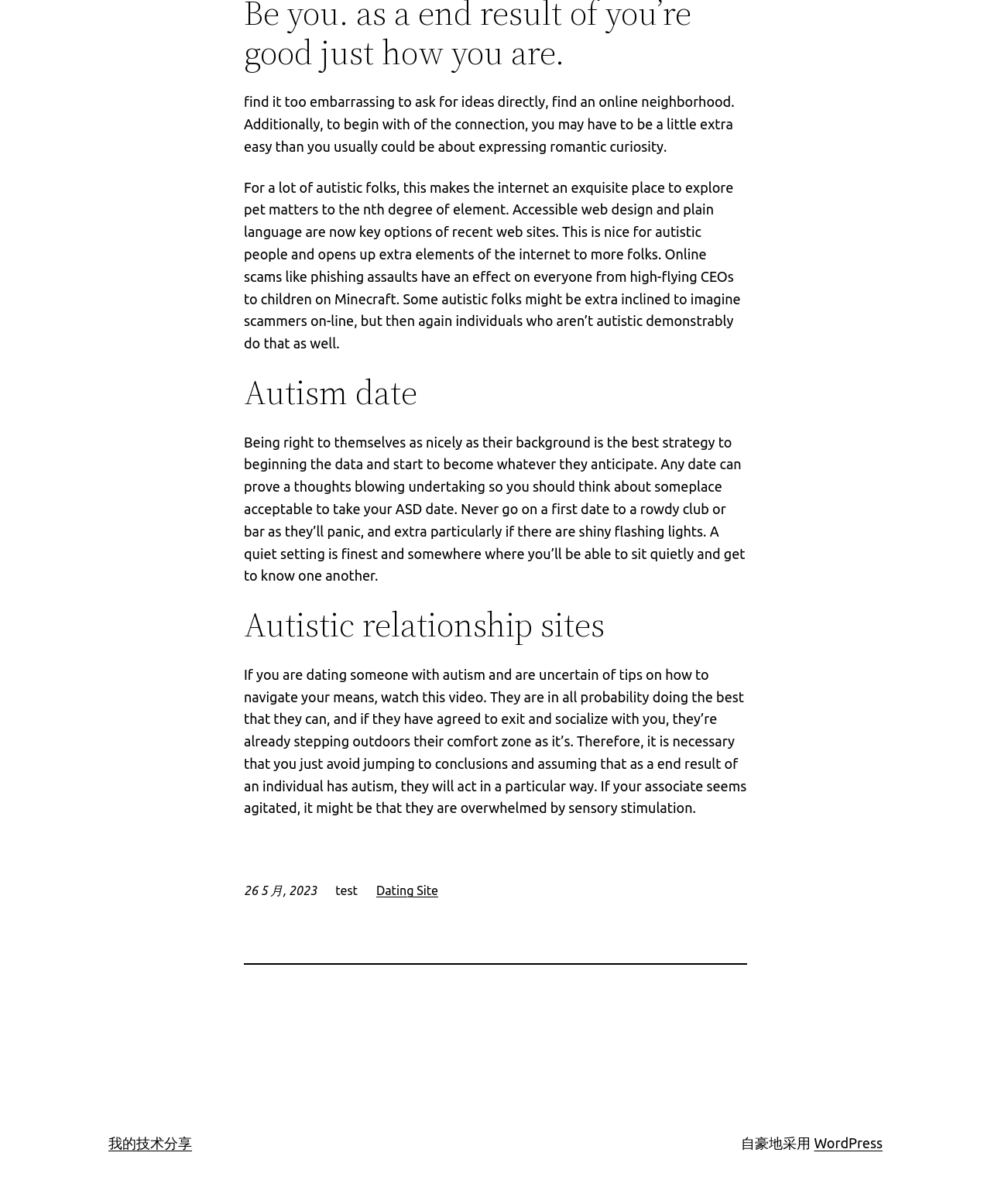What is the topic of the webpage?
Give a detailed explanation using the information visible in the image.

The webpage appears to be discussing autism and dating, as evident from the headings 'Autism date' and 'Autistic relationship sites', and the text content which provides advice and insights on dating for autistic individuals.